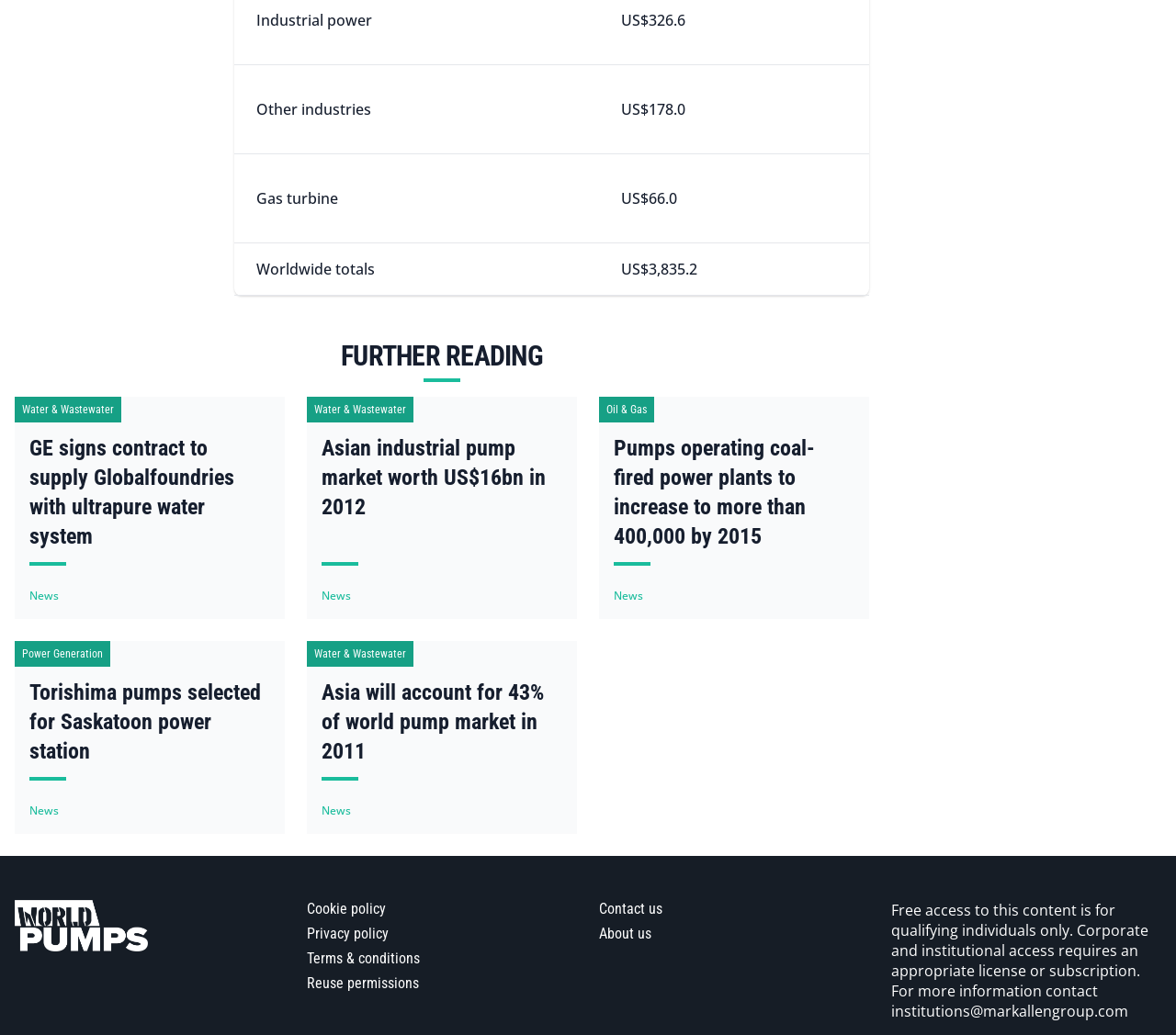Identify the bounding box coordinates of the section that should be clicked to achieve the task described: "Click on 'Strictly necessary'".

[0.053, 0.159, 0.137, 0.178]